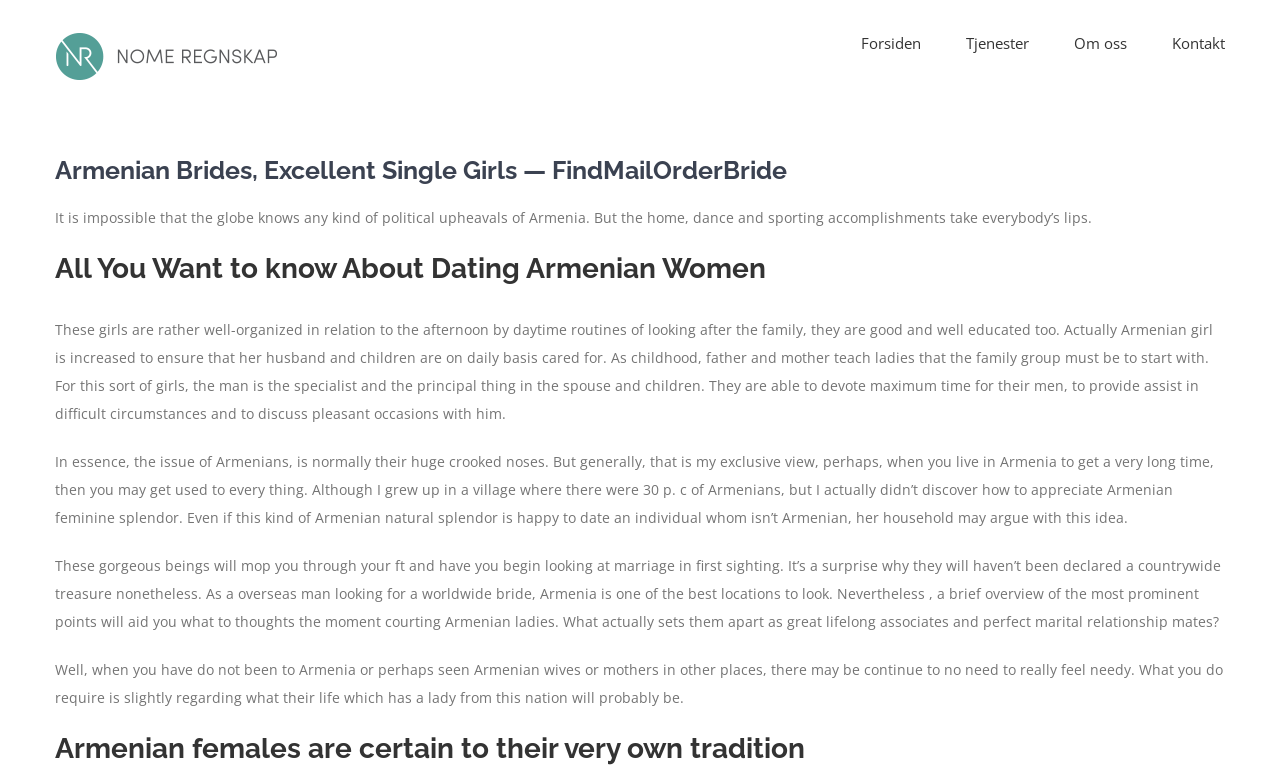How many navigation links are there?
Please ensure your answer is as detailed and informative as possible.

There are four navigation links located at the top of the webpage, which are 'Forsiden', 'Tjenester', 'Om oss', and 'Kontakt'.